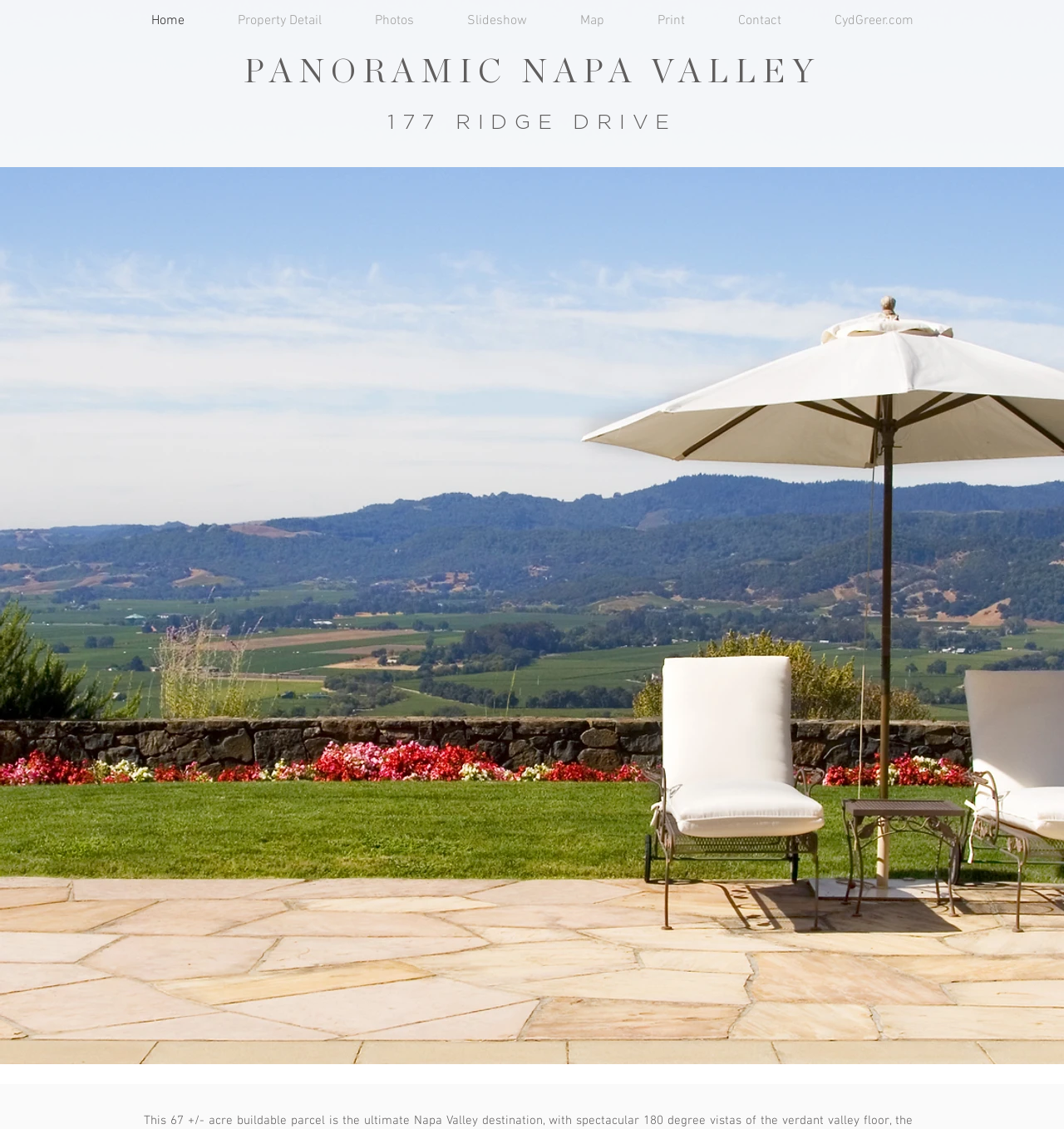Kindly provide the bounding box coordinates of the section you need to click on to fulfill the given instruction: "browse photos".

[0.327, 0.0, 0.414, 0.037]